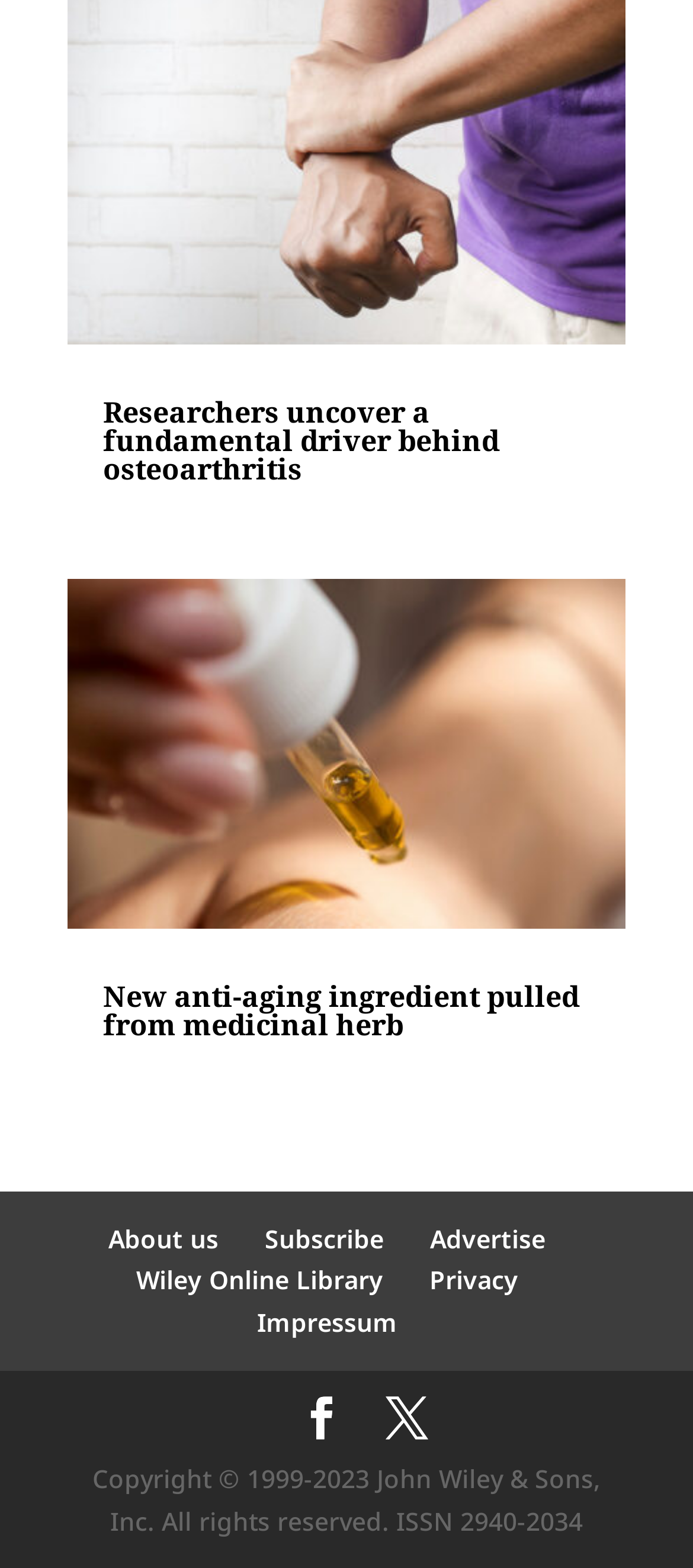Please locate the bounding box coordinates of the region I need to click to follow this instruction: "Check the privacy policy".

[0.619, 0.806, 0.747, 0.827]